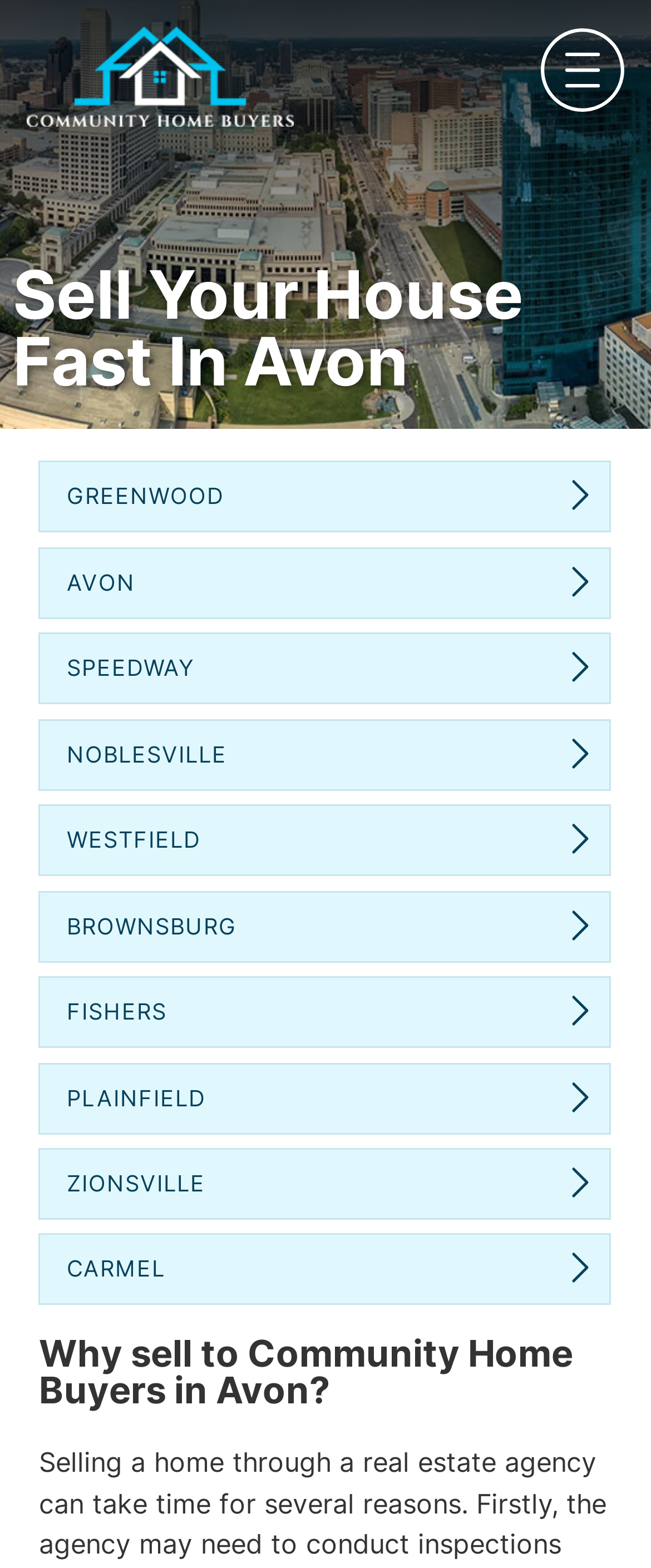Identify the bounding box coordinates of the clickable section necessary to follow the following instruction: "Read why sell to Community Home Buyers in Avon". The coordinates should be presented as four float numbers from 0 to 1, i.e., [left, top, right, bottom].

[0.06, 0.852, 0.94, 0.899]